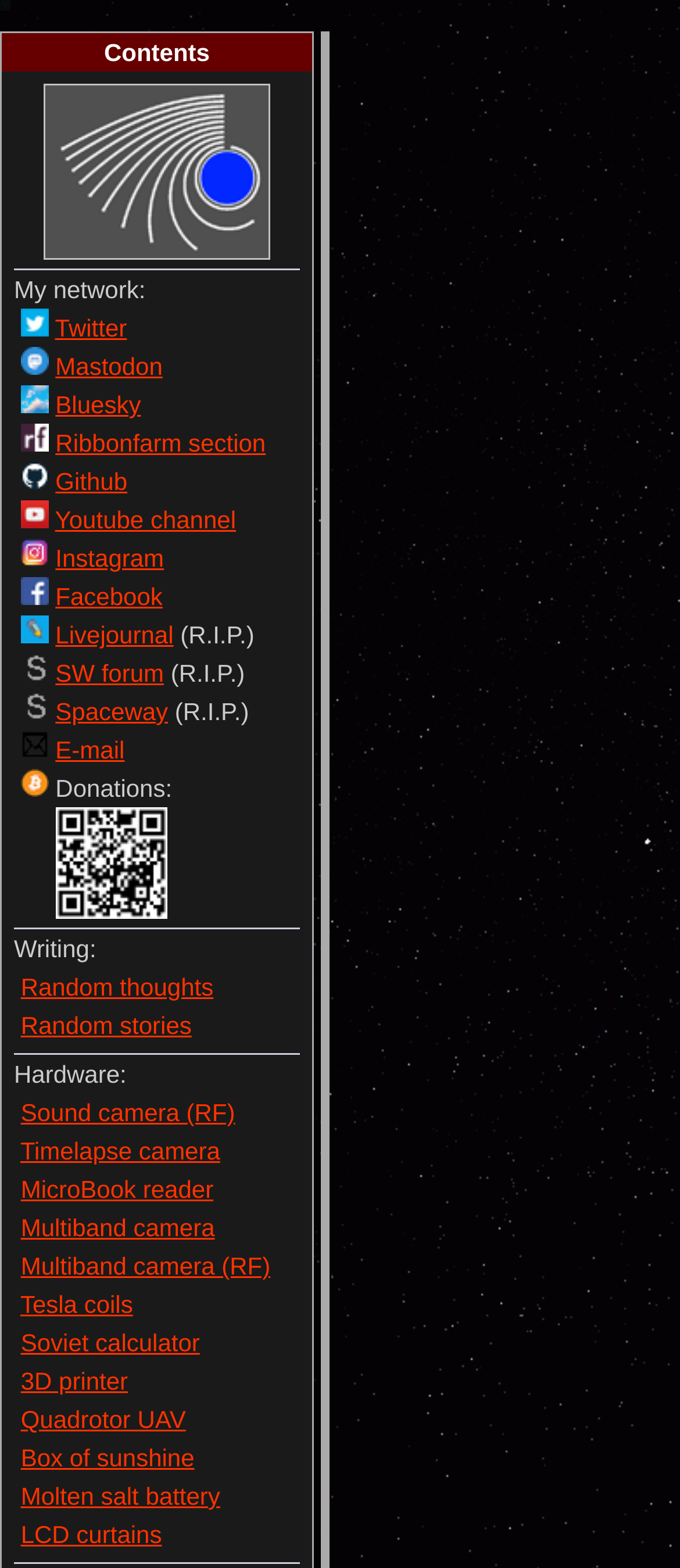What is the category of 'Sound camera (RF)'? Refer to the image and provide a one-word or short phrase answer.

Hardware